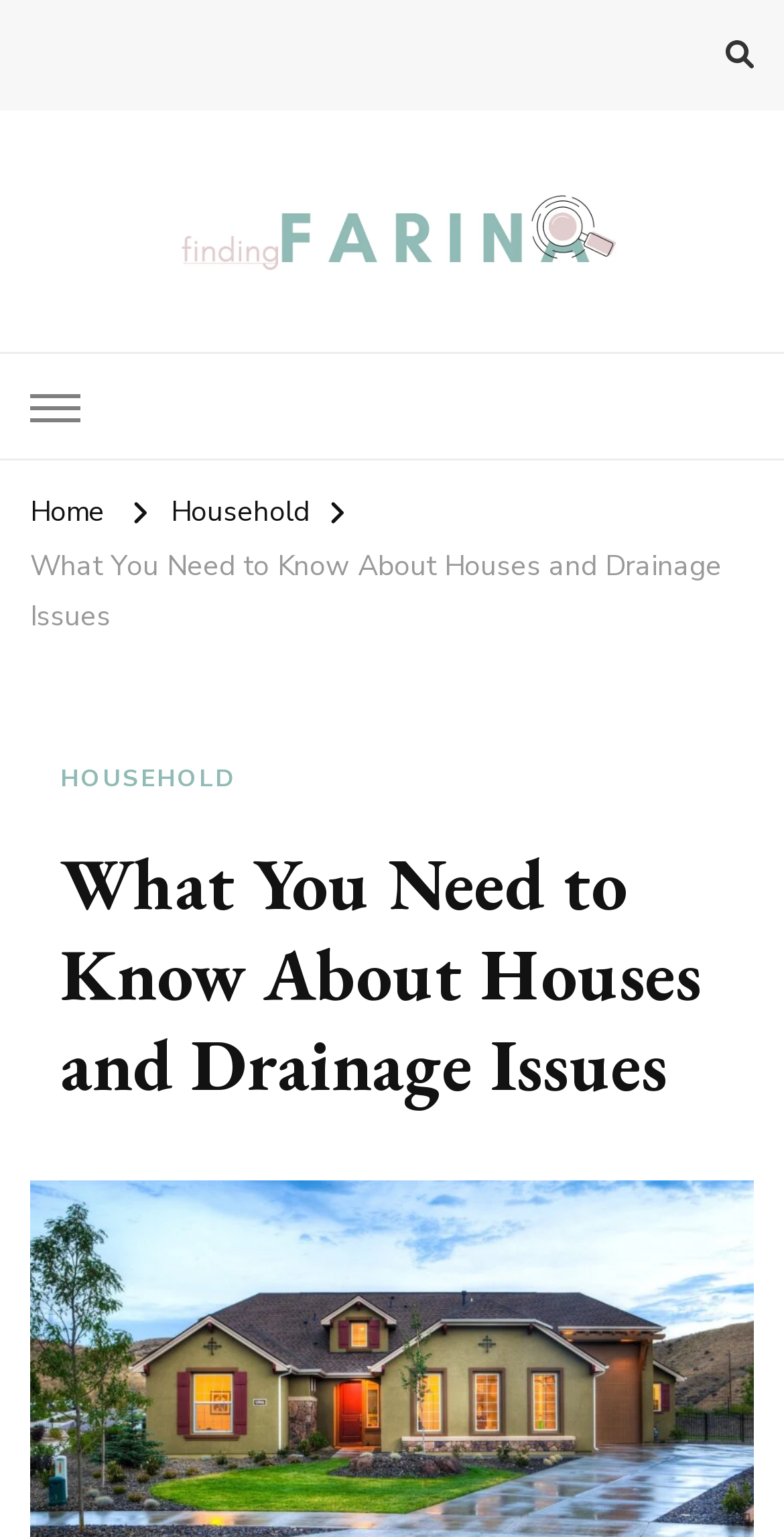Extract the primary headline from the webpage and present its text.

What You Need to Know About Houses and Drainage Issues